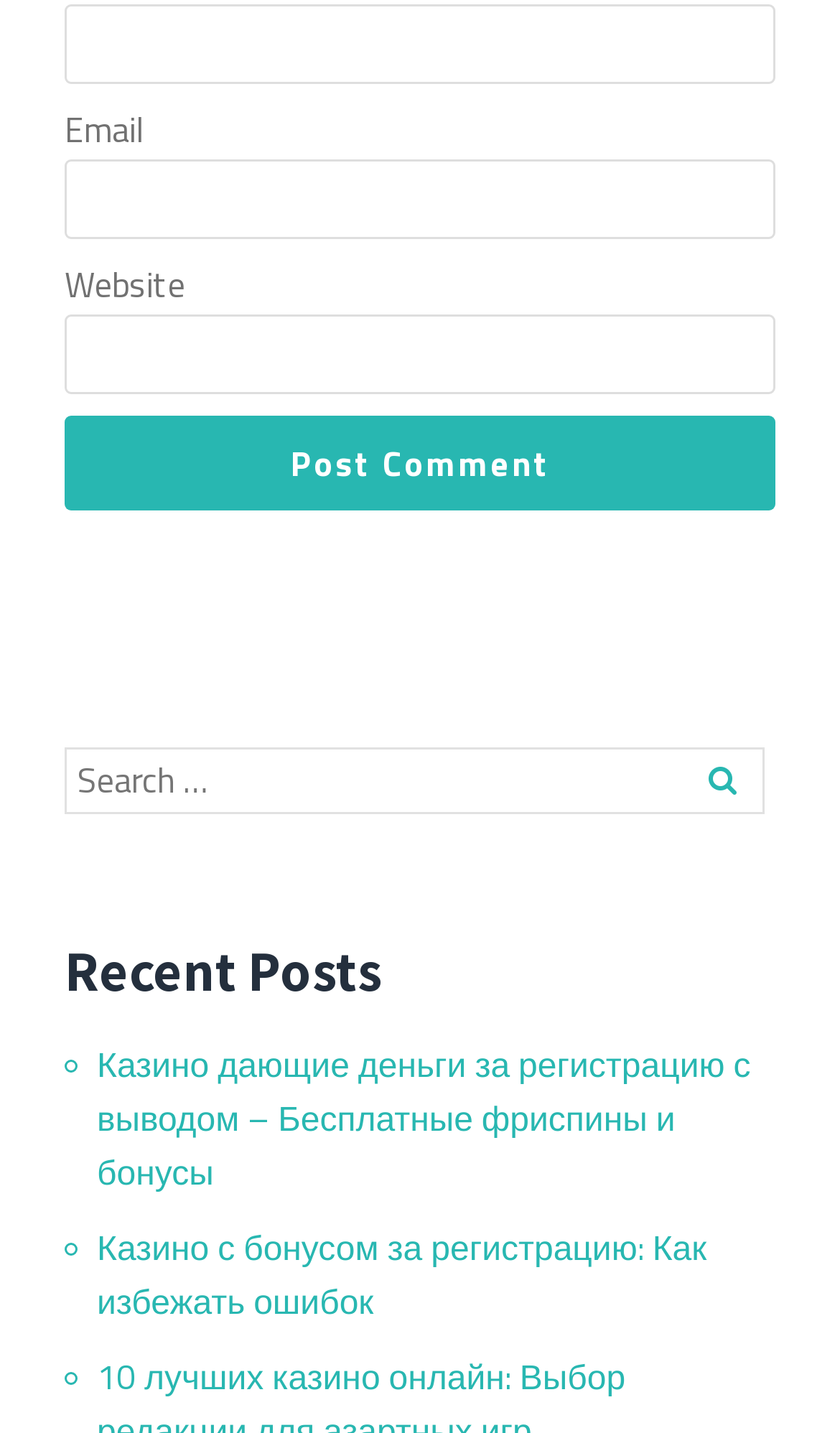Determine the bounding box coordinates of the region to click in order to accomplish the following instruction: "Read the article about casino bonus registration". Provide the coordinates as four float numbers between 0 and 1, specifically [left, top, right, bottom].

[0.115, 0.852, 0.841, 0.926]